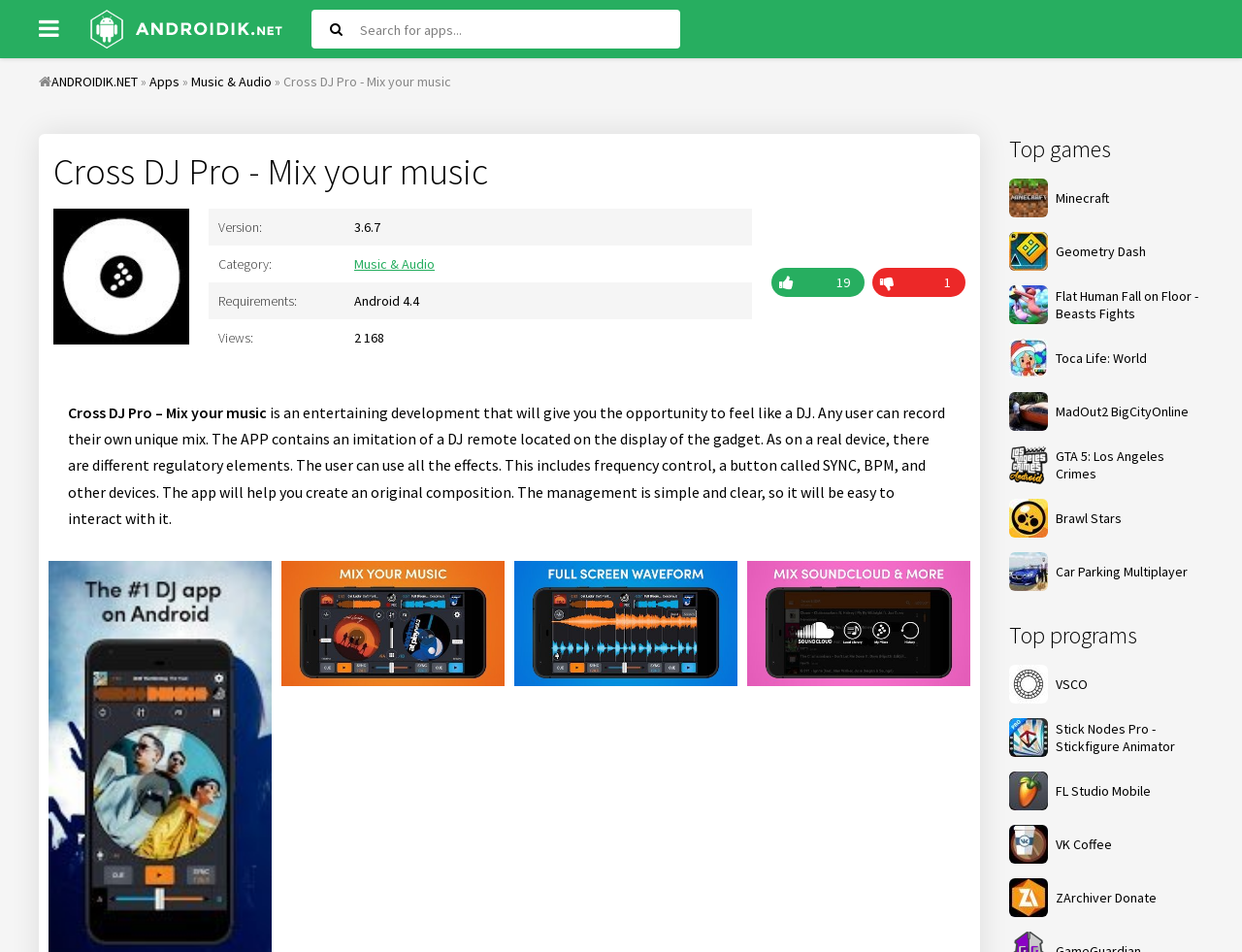What is the minimum Android version required to run the app?
Using the image as a reference, answer the question in detail.

I found the answer by looking at the static text element with the text 'Requirements:' and the adjacent static text element with the text 'Android 4.4'. This suggests that the minimum Android version required to run the app is Android 4.4.